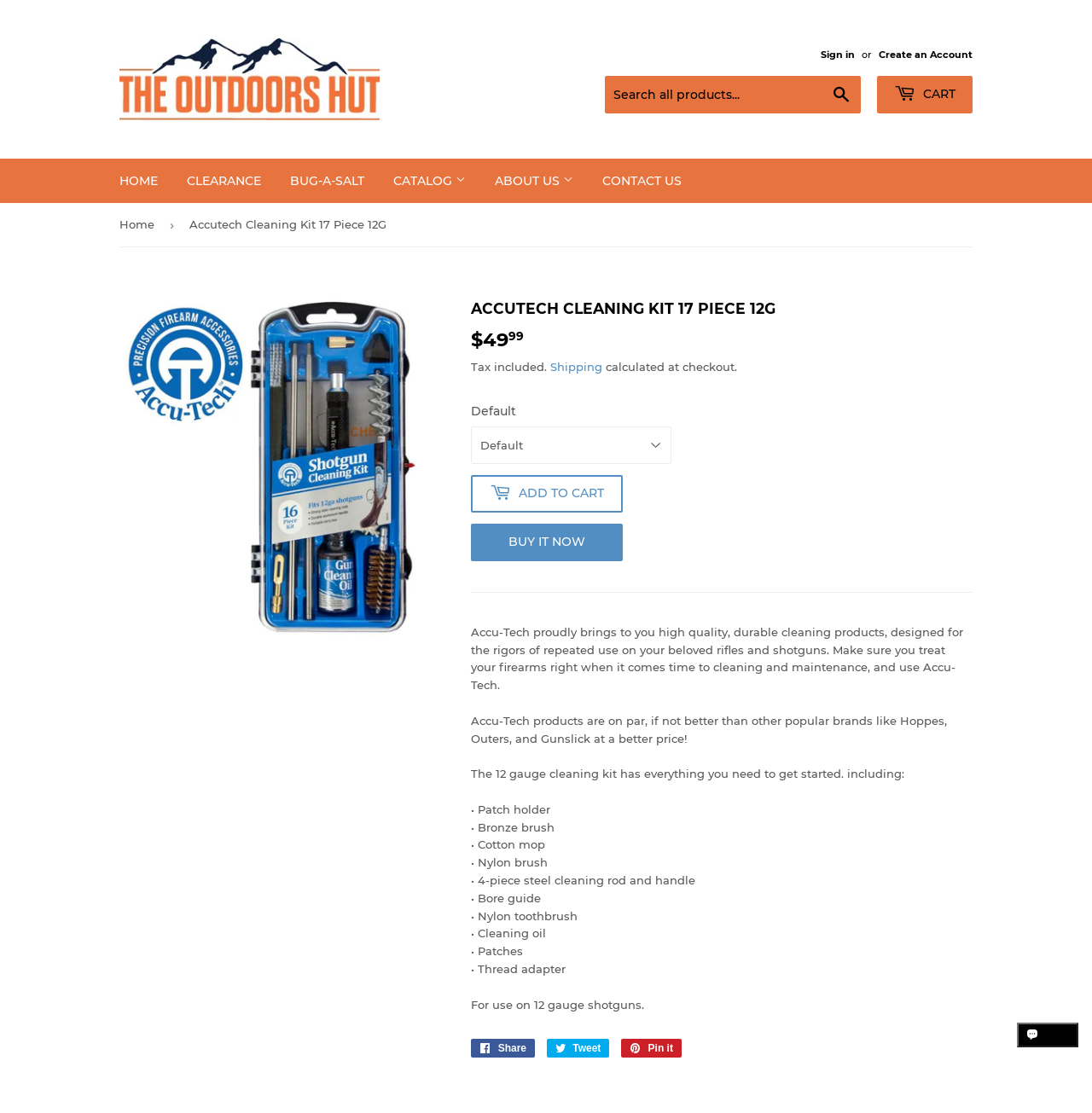Describe the entire webpage, focusing on both content and design.

This webpage is about a product called Accutech Cleaning Kit 17 Piece 12G, which is a cleaning kit for rifles and shotguns. At the top of the page, there is a navigation menu with links to different sections of the website, including "HOME", "CLEARANCE", "BUG-A-SALT", and more. Below the navigation menu, there is a search bar and a link to the shopping cart.

On the left side of the page, there is a menu with links to different categories, such as "Archery", "Books", "Cowboy Action Shooting Parts & Accessories", and more. Each category has a dropdown menu with subcategories.

In the main content area, there is a large image of the Accutech Cleaning Kit 17 Piece 12G, followed by a heading with the product name and price, "$49.99". Below the heading, there is a paragraph of text describing the product, followed by a list of features, including a patch holder, bronze brush, cotton mop, and more.

There are two buttons below the product description, "[ ADD TO CART" and "BUY IT NOW". There is also a dropdown menu with a default option selected.

At the bottom of the page, there is a separator line, followed by a paragraph of text describing the benefits of using Accu-Tech products, and another paragraph listing the contents of the 12-gauge cleaning kit.